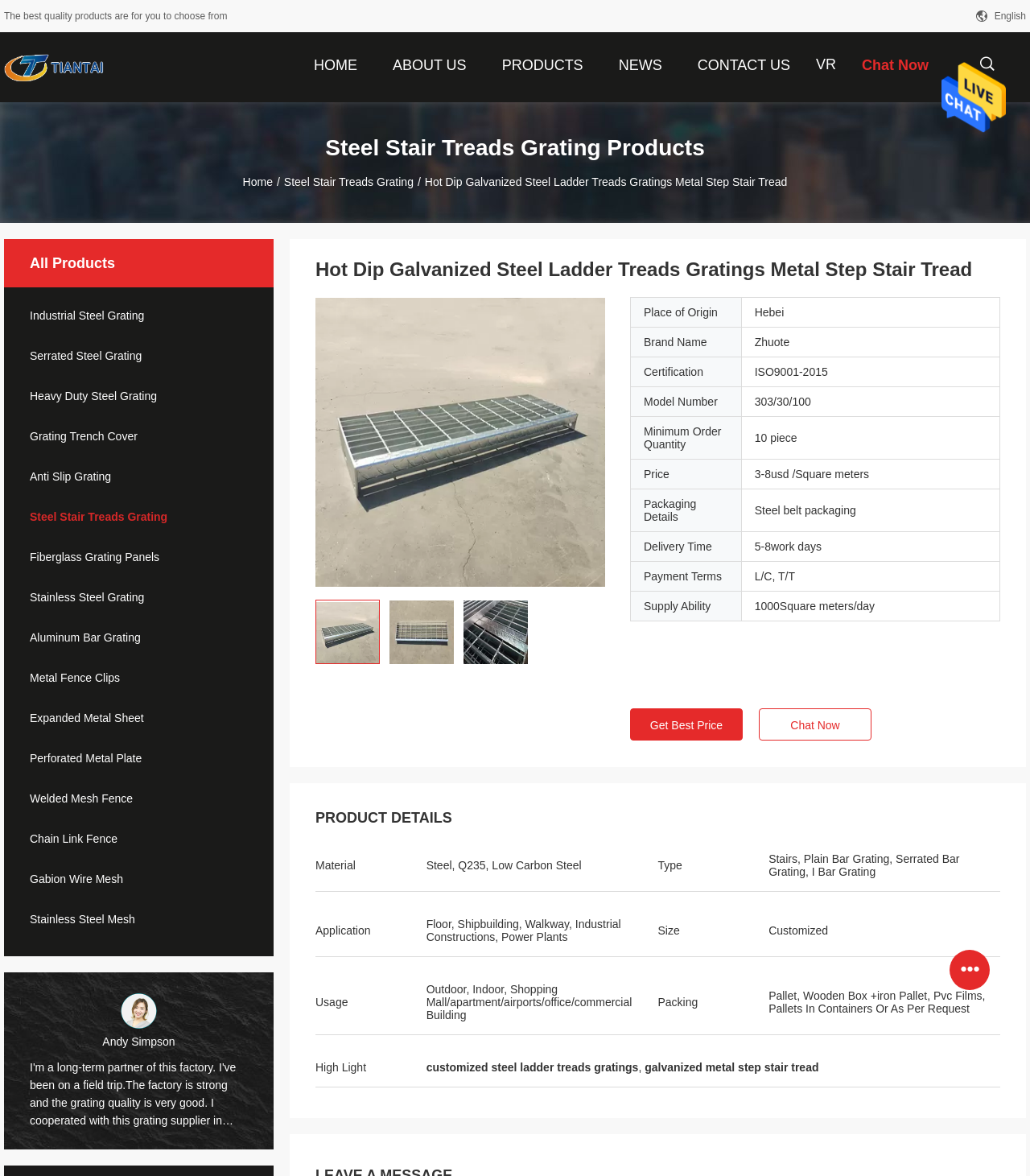Please specify the bounding box coordinates for the clickable region that will help you carry out the instruction: "Select the 'HOME' link".

[0.295, 0.027, 0.356, 0.082]